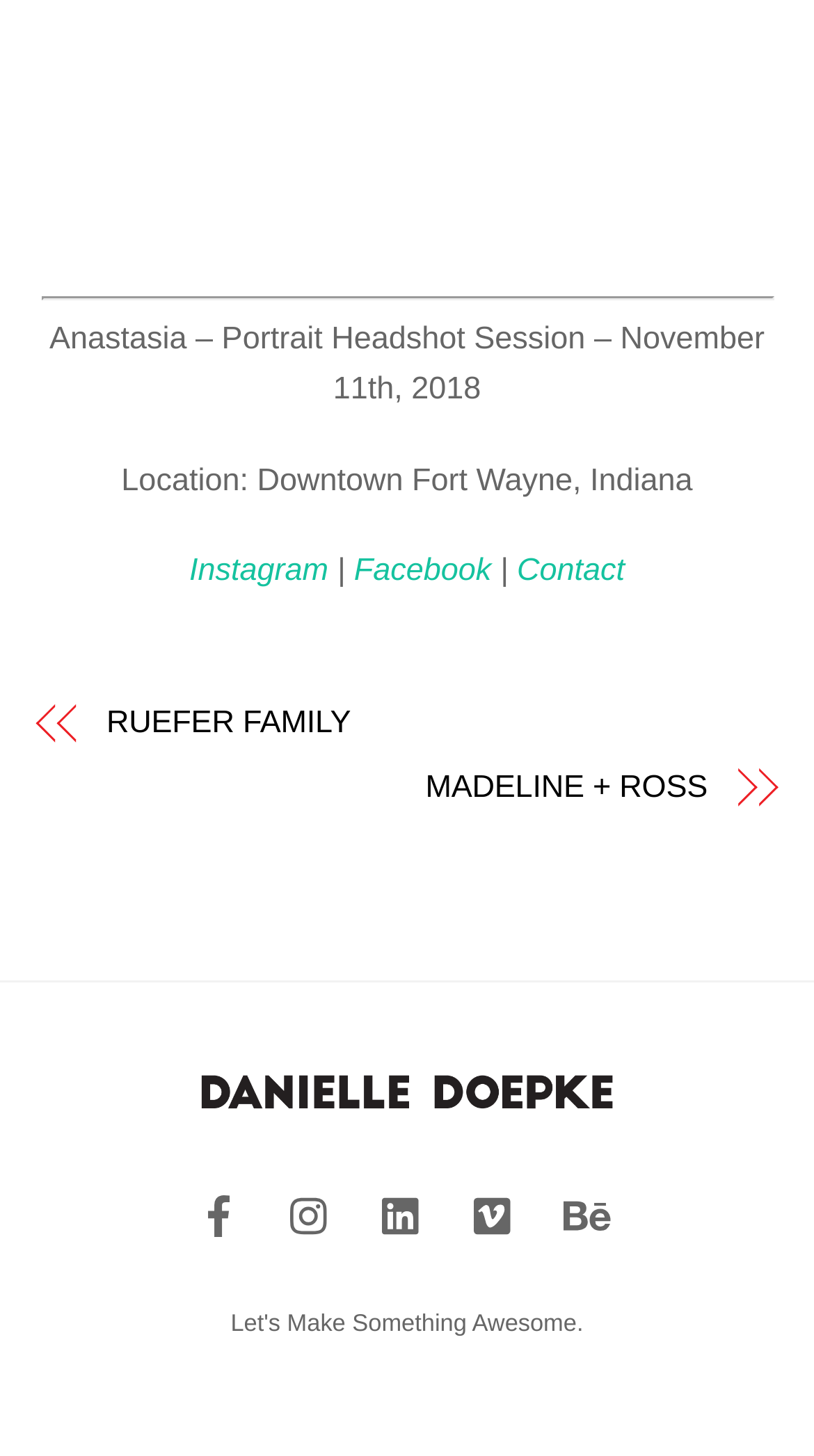Kindly determine the bounding box coordinates of the area that needs to be clicked to fulfill this instruction: "View Anastasia's portrait headshot session".

[0.061, 0.221, 0.939, 0.28]